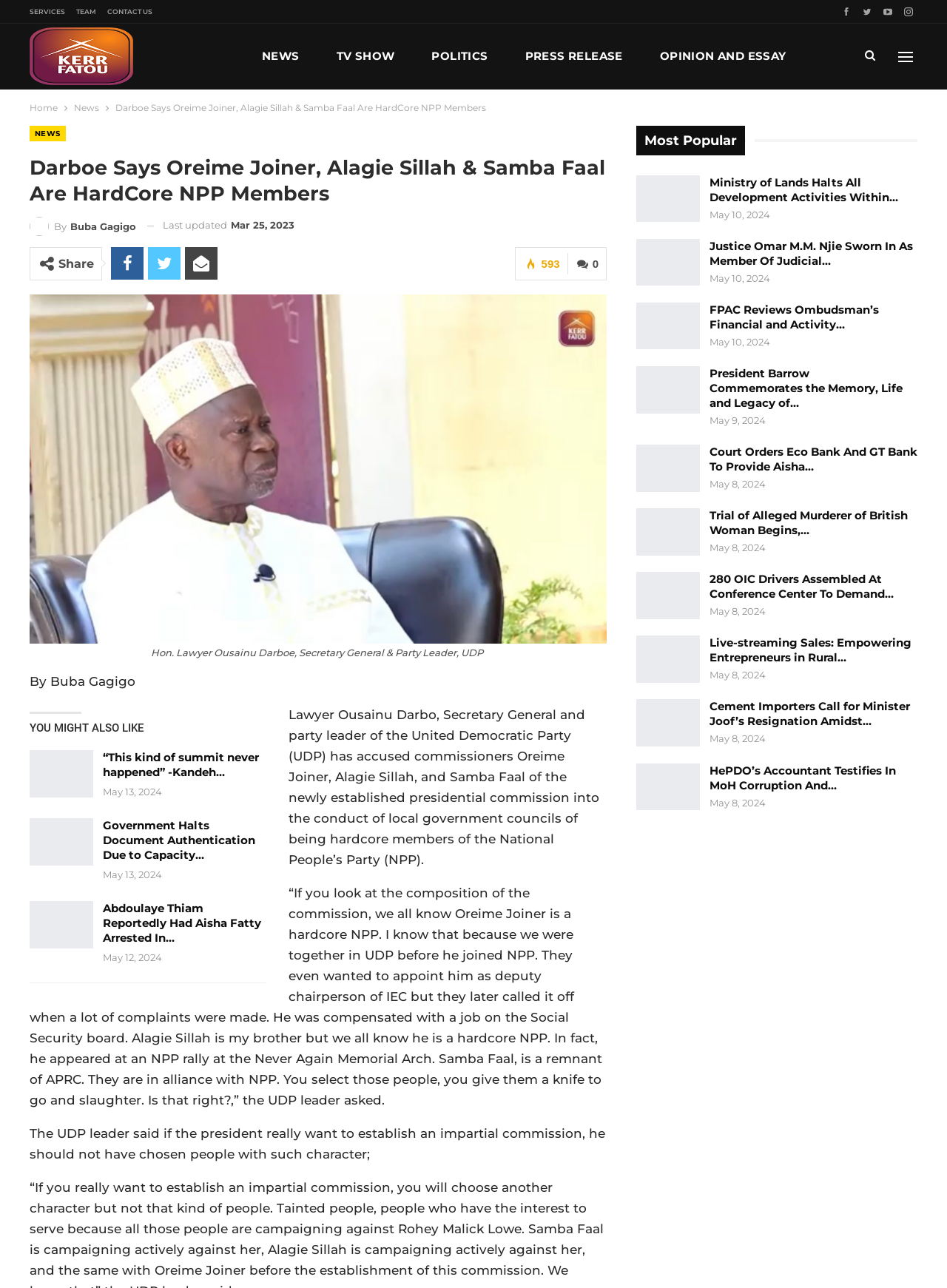Find the bounding box coordinates of the area that needs to be clicked in order to achieve the following instruction: "Ask a librarian". The coordinates should be specified as four float numbers between 0 and 1, i.e., [left, top, right, bottom].

None